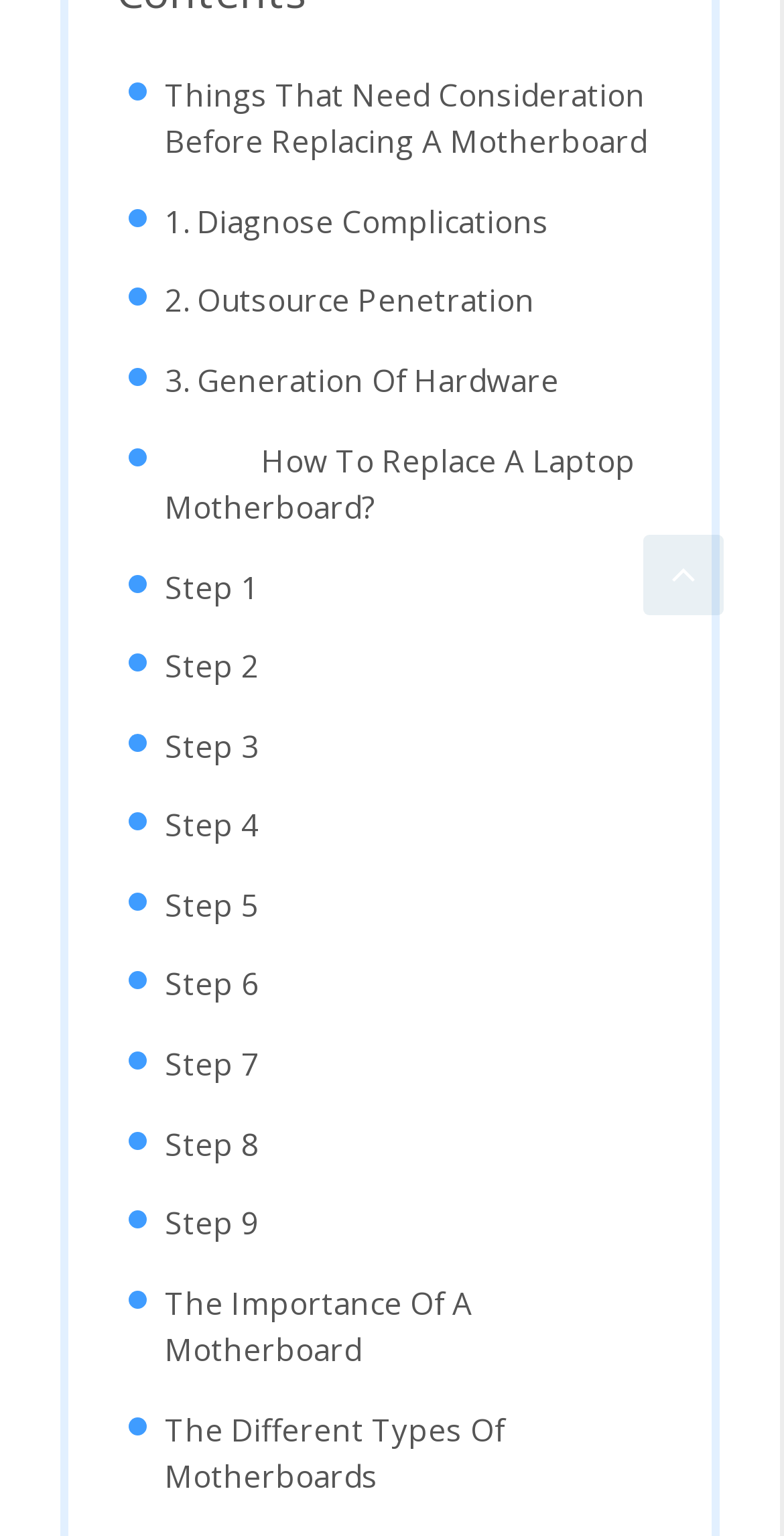Could you highlight the region that needs to be clicked to execute the instruction: "Scroll back to top"?

[0.821, 0.348, 0.923, 0.401]